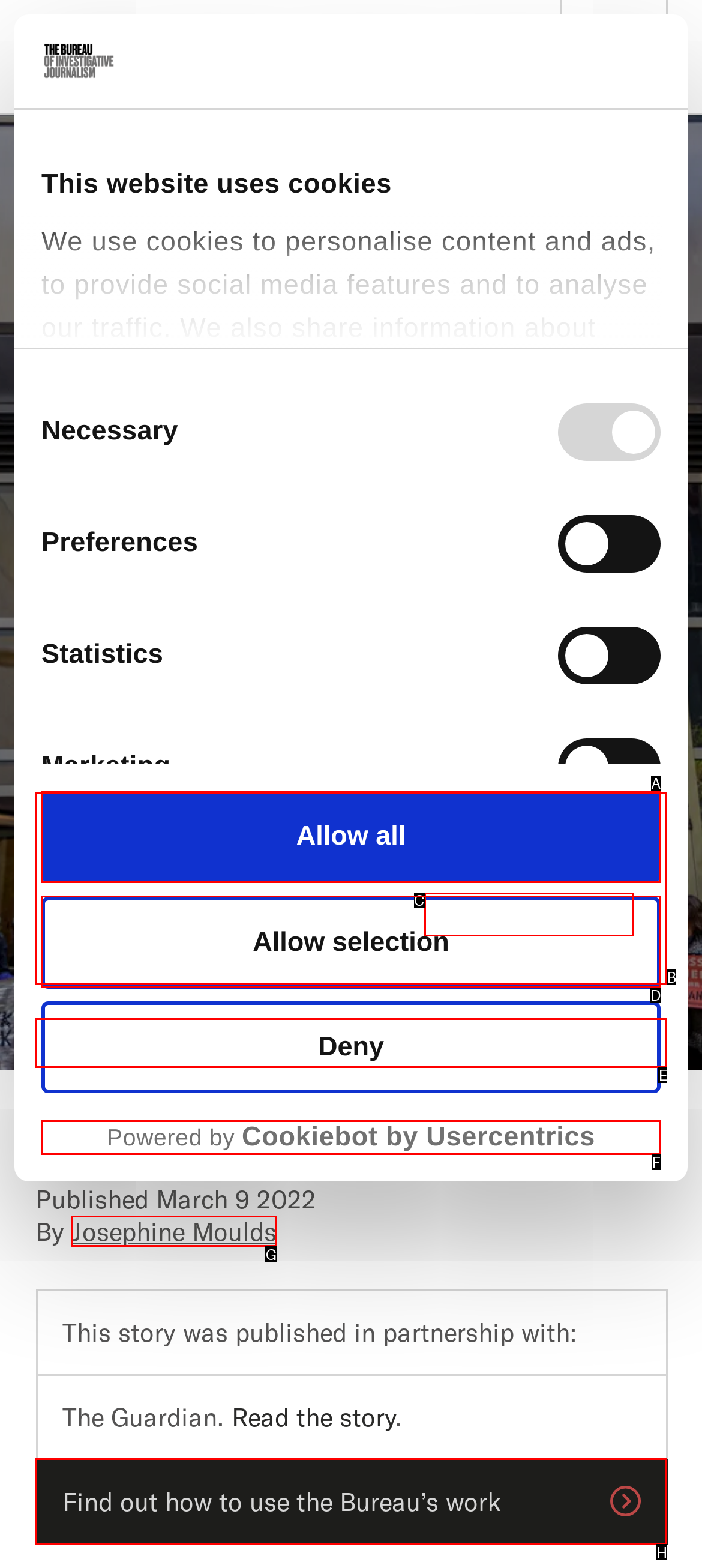What letter corresponds to the UI element to complete this task: Find out how to use the Bureau’s work
Answer directly with the letter.

H